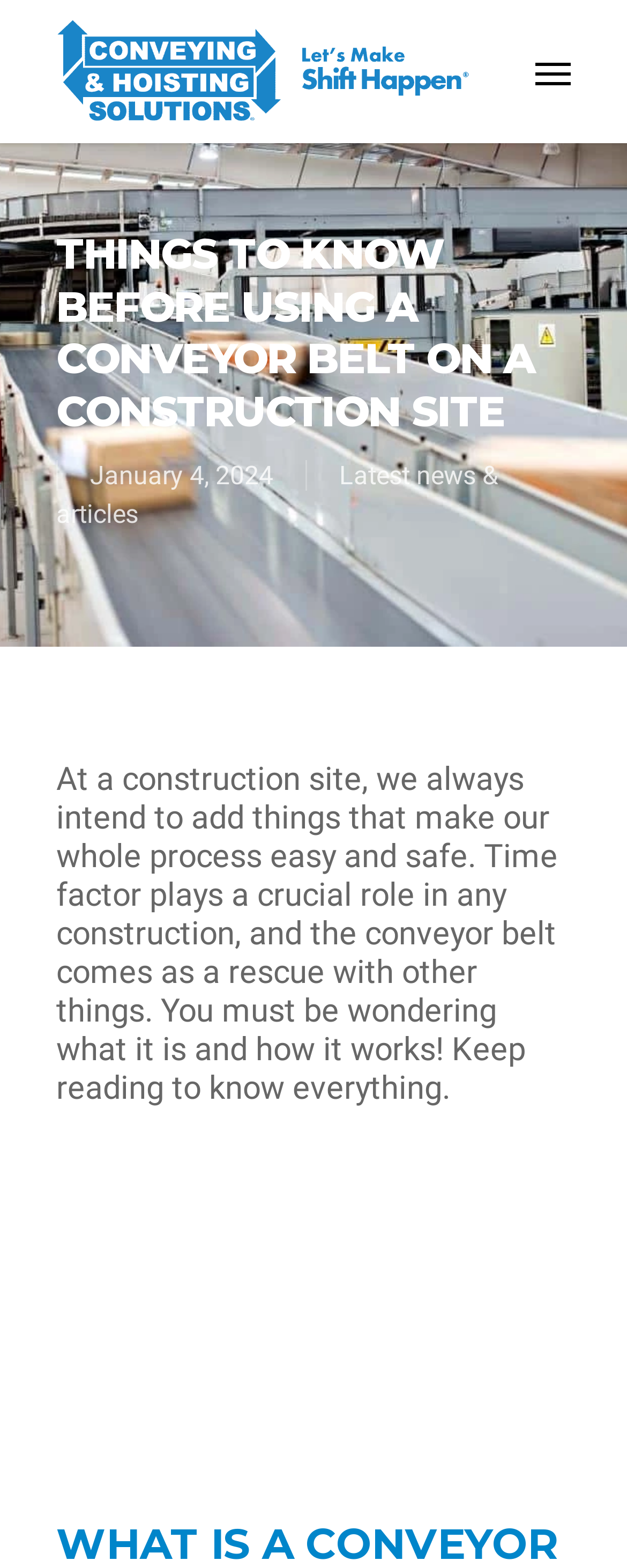Using the information from the screenshot, answer the following question thoroughly:
What is the date of the latest news article?

I found the date of the latest news article by looking at the text 'January 4, 2024' which is located below the main heading and above the article content.